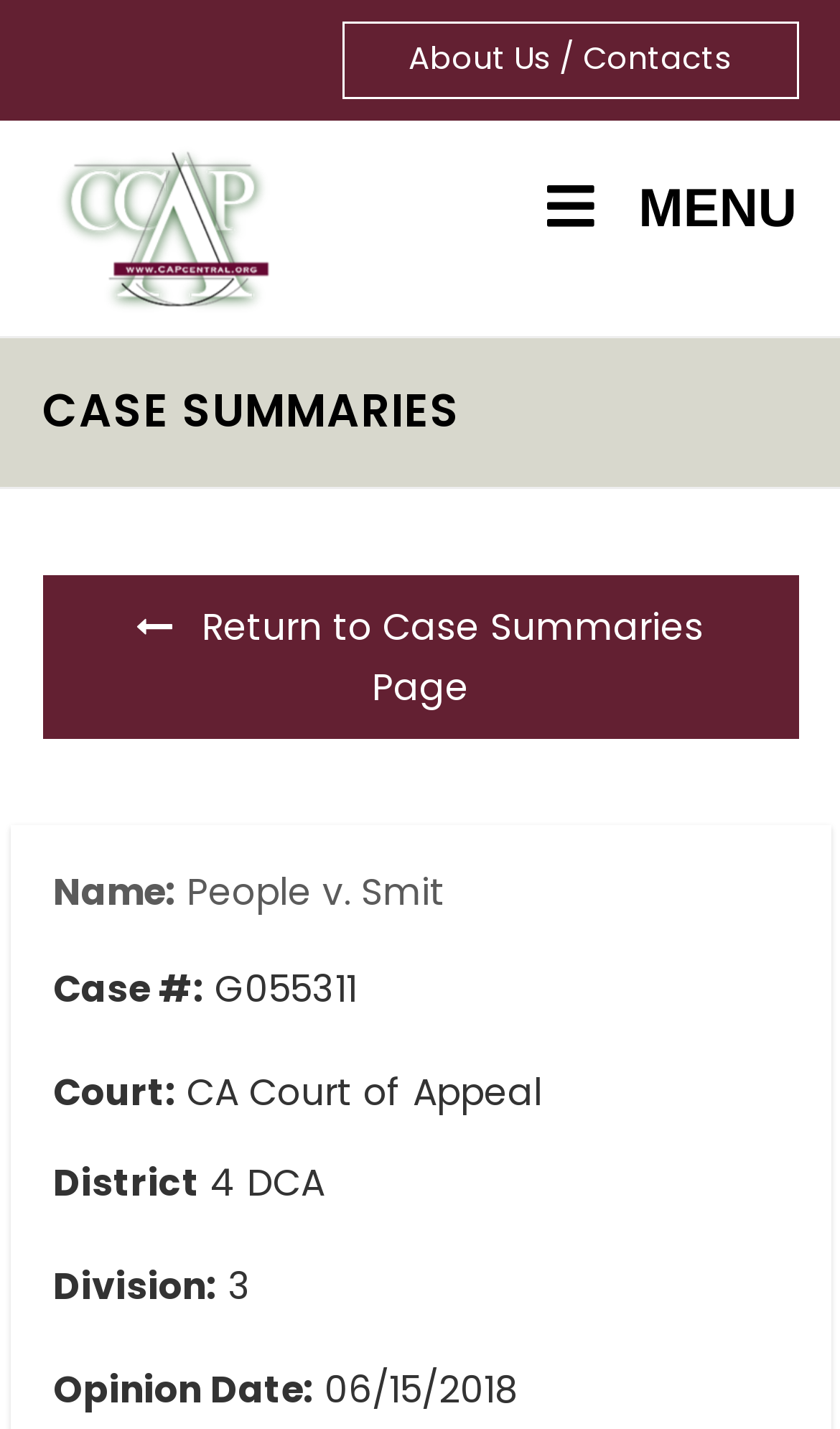Given the element description alt="CCAP", specify the bounding box coordinates of the corresponding UI element in the format (top-left x, top-left y, bottom-right x, bottom-right y). All values must be between 0 and 1.

[0.05, 0.14, 0.335, 0.176]